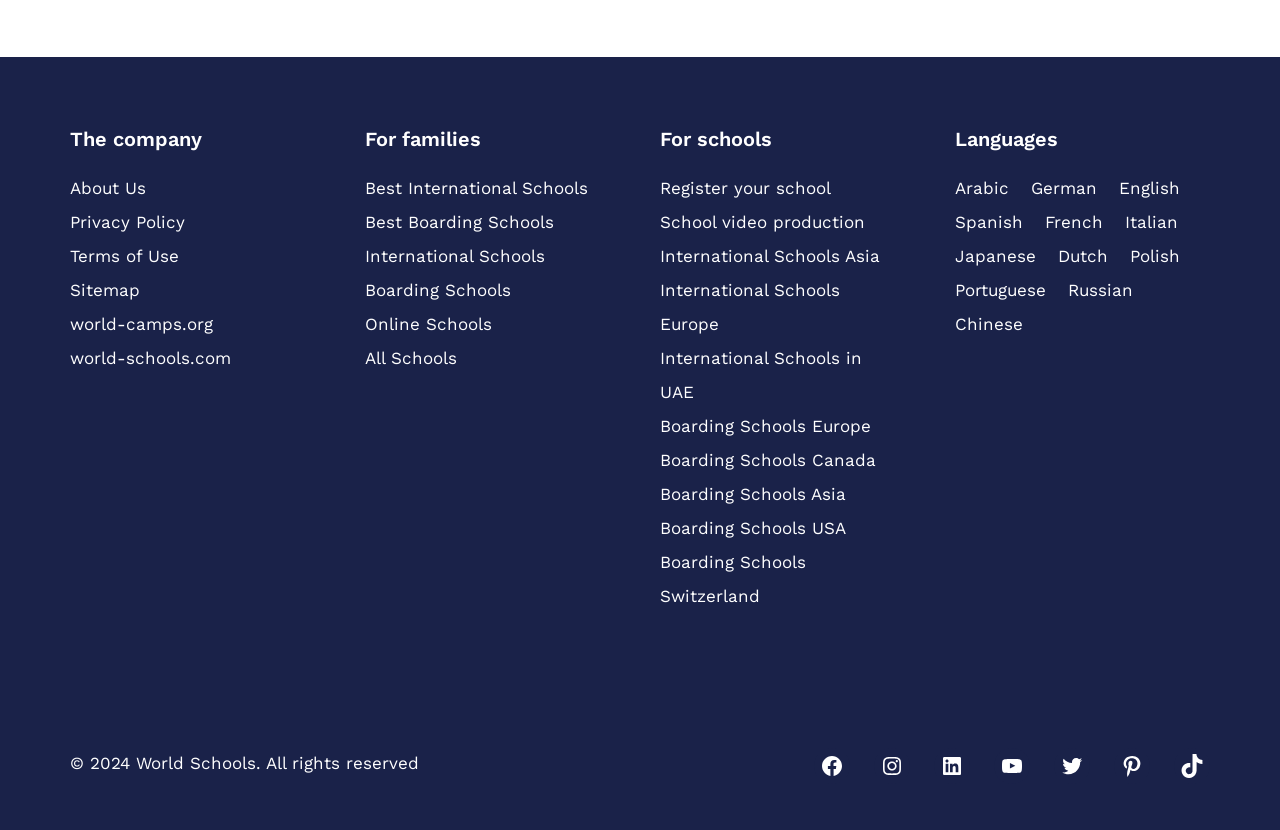Identify the bounding box for the UI element that is described as follows: "Twitter".

[0.823, 0.902, 0.852, 0.945]